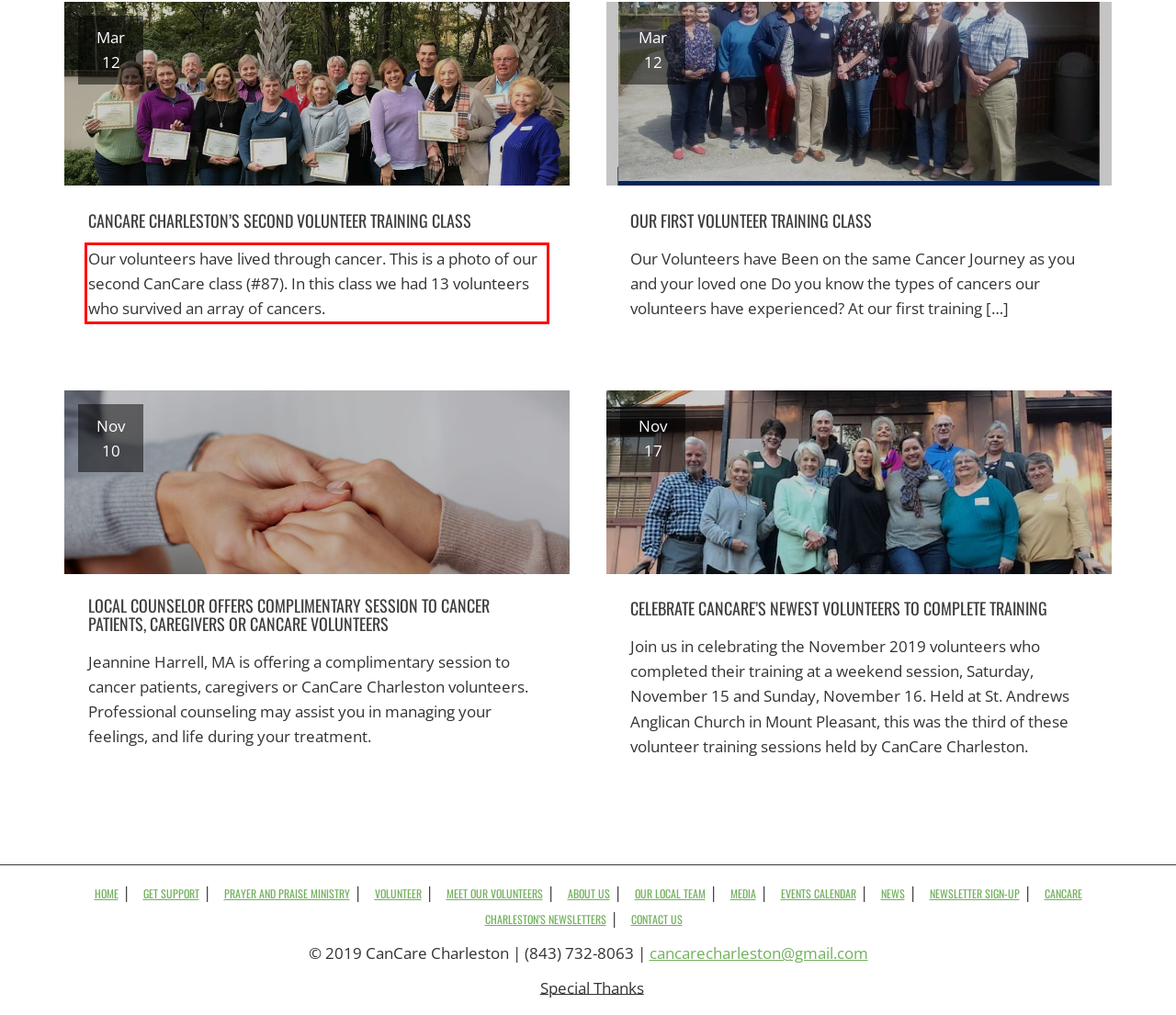Please perform OCR on the UI element surrounded by the red bounding box in the given webpage screenshot and extract its text content.

Our volunteers have lived through cancer. This is a photo of our second CanCare class (#87). In this class we had 13 volunteers who survived an array of cancers.